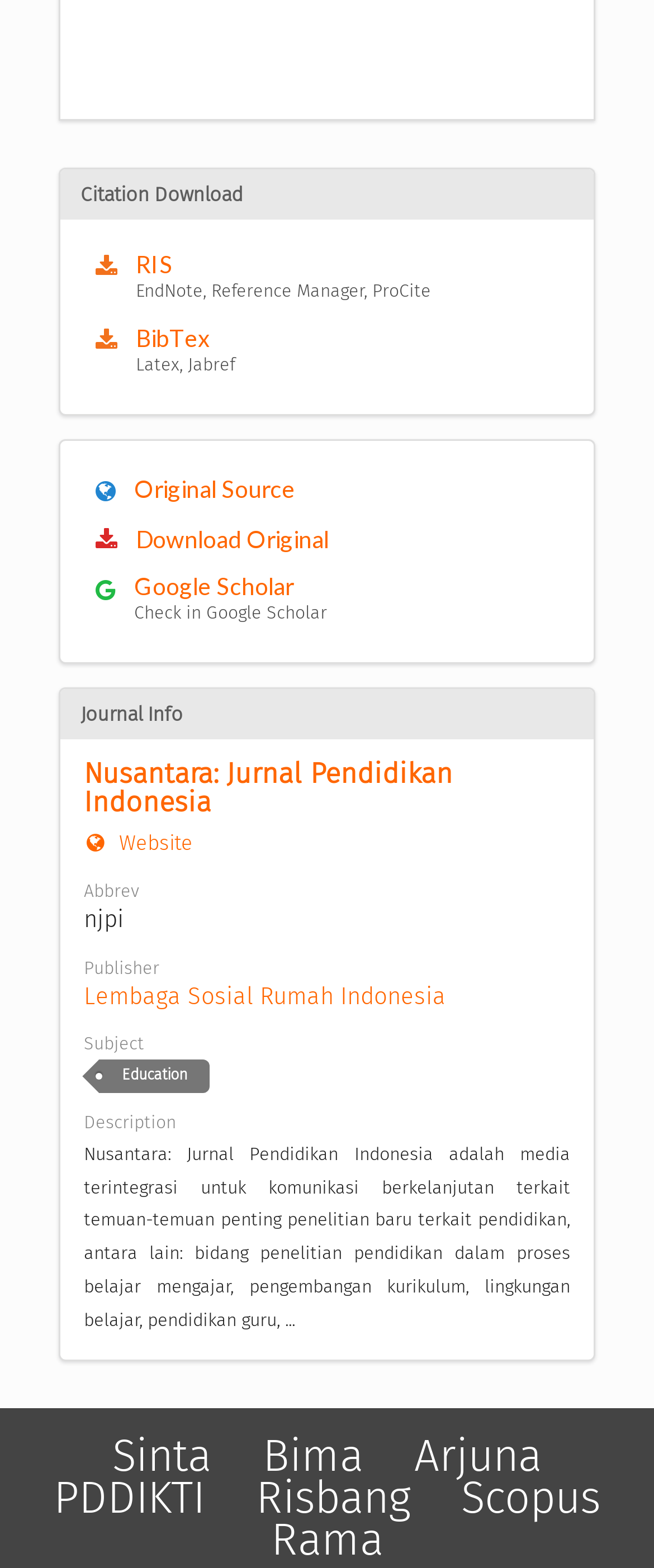Find the bounding box of the element with the following description: "RIS EndNote, Reference Manager, ProCite". The coordinates must be four float numbers between 0 and 1, formatted as [left, top, right, bottom].

[0.19, 0.16, 0.854, 0.194]